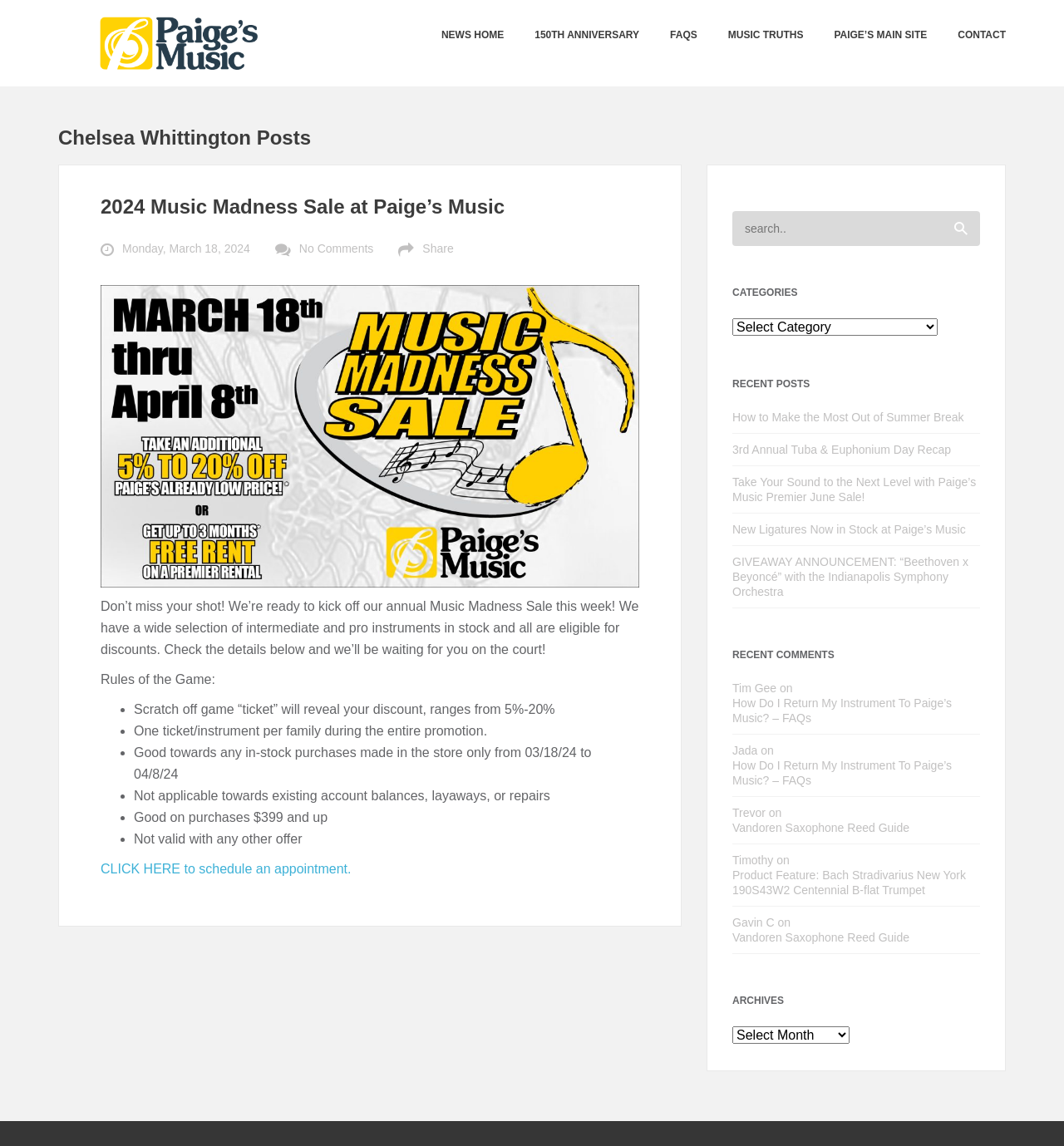What categories are available on the website?
Based on the visual, give a brief answer using one word or a short phrase.

Categories